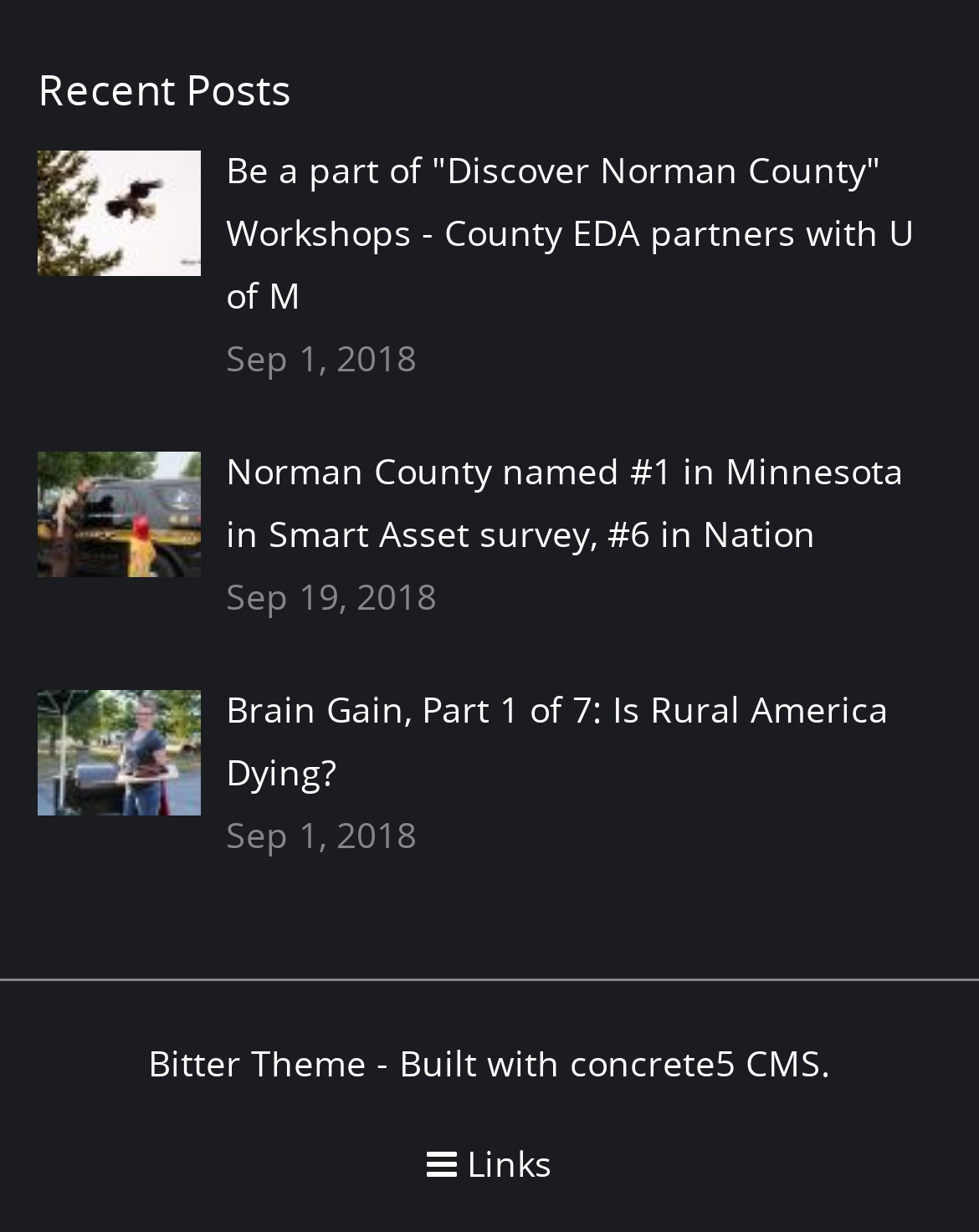Identify the bounding box coordinates of the region I need to click to complete this instruction: "read recent posts".

[0.038, 0.054, 0.962, 0.092]